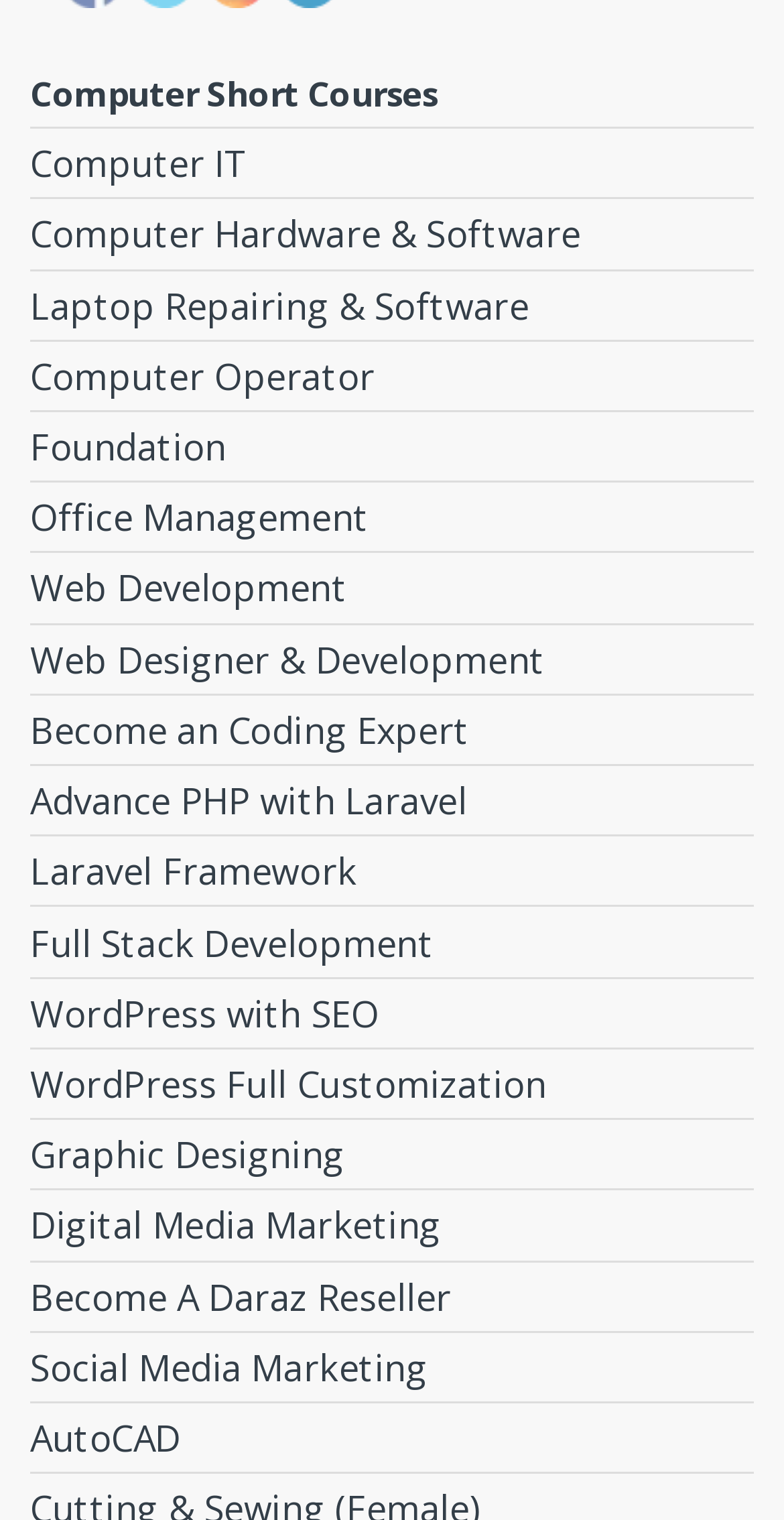Can you find the bounding box coordinates for the element that needs to be clicked to execute this instruction: "Click on Computer IT"? The coordinates should be given as four float numbers between 0 and 1, i.e., [left, top, right, bottom].

[0.038, 0.083, 0.962, 0.13]